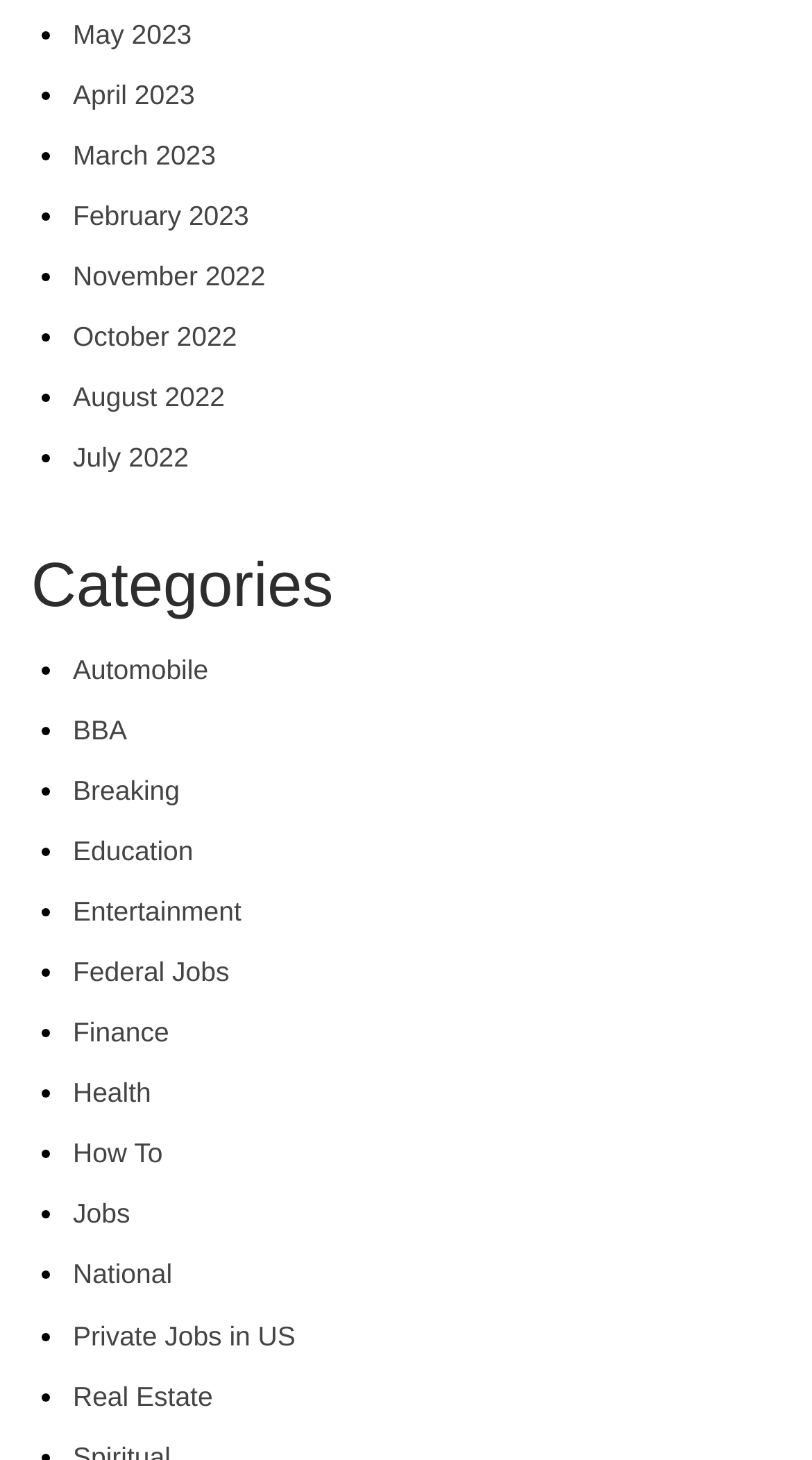Based on the element description "Private Jobs in US", predict the bounding box coordinates of the UI element.

[0.09, 0.904, 0.364, 0.925]